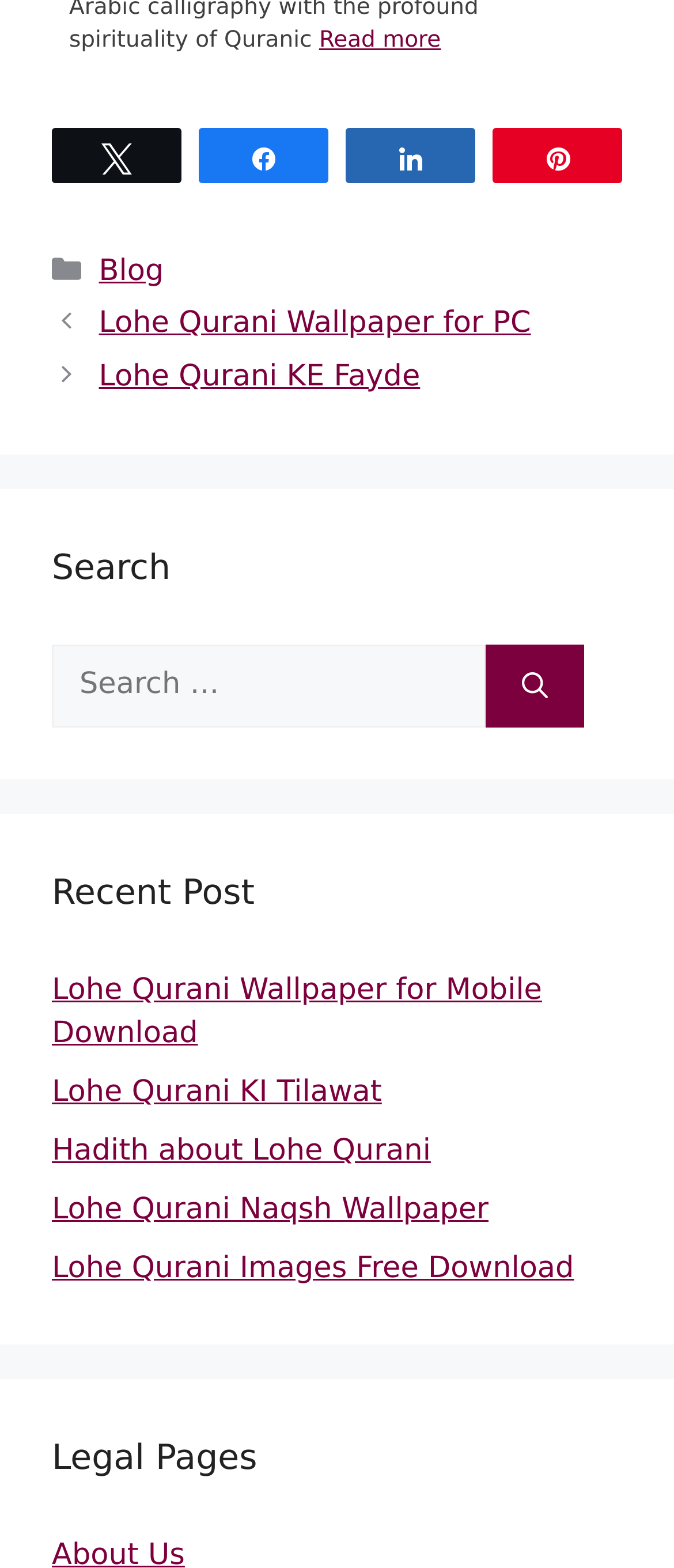Please specify the bounding box coordinates in the format (top-left x, top-left y, bottom-right x, bottom-right y), with values ranging from 0 to 1. Identify the bounding box for the UI component described as follows: Lohe Qurani KI Tilawat

[0.077, 0.686, 0.567, 0.708]